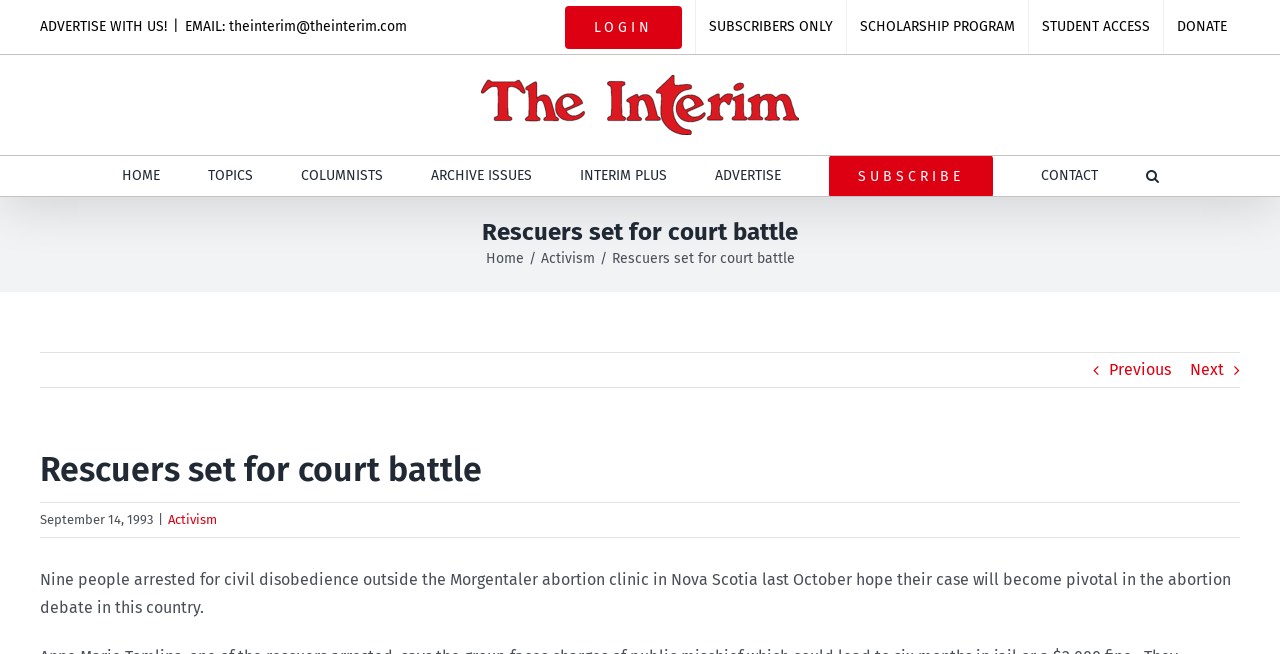Please specify the bounding box coordinates of the region to click in order to perform the following instruction: "Click on the 'SUBSCRIBE' link".

[0.647, 0.239, 0.775, 0.3]